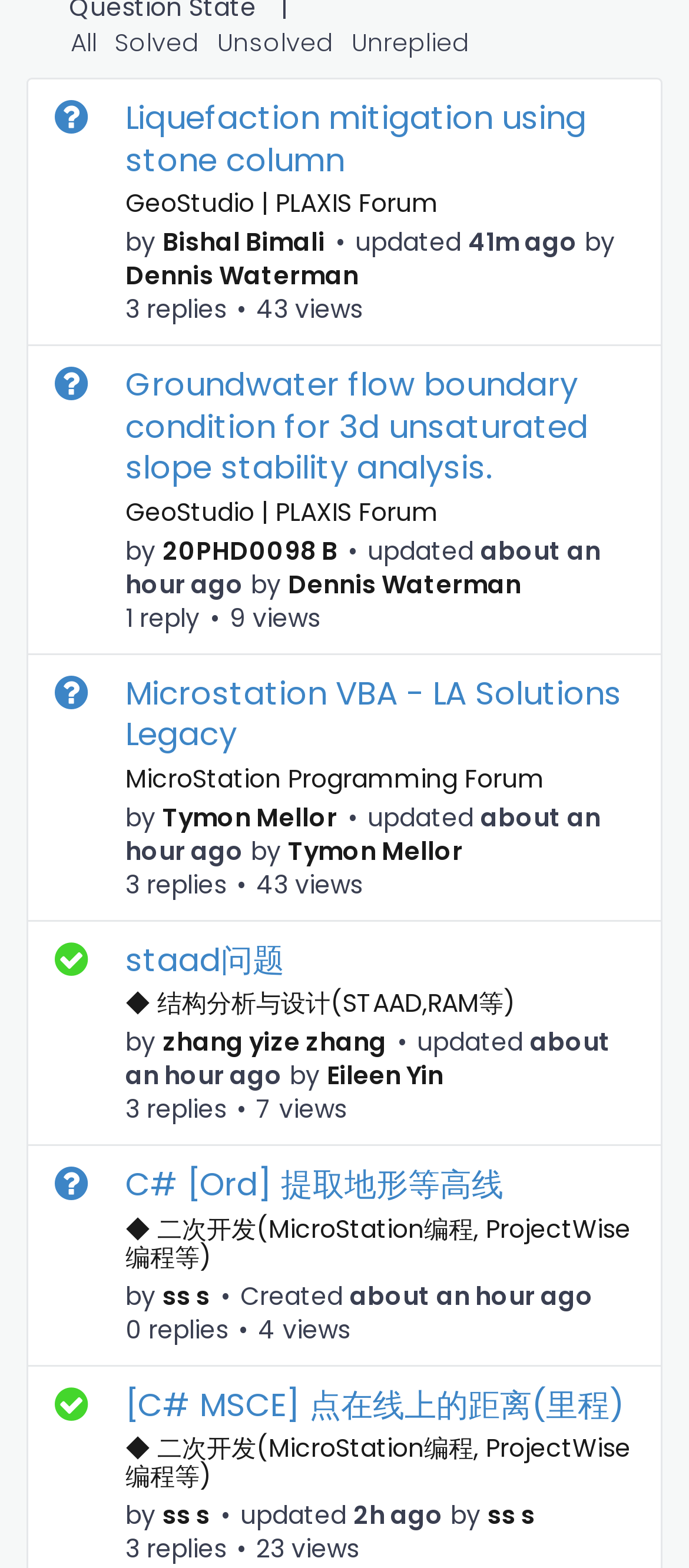Find the bounding box coordinates for the area that must be clicked to perform this action: "Go to Bishal Bimali's profile".

[0.236, 0.143, 0.472, 0.166]